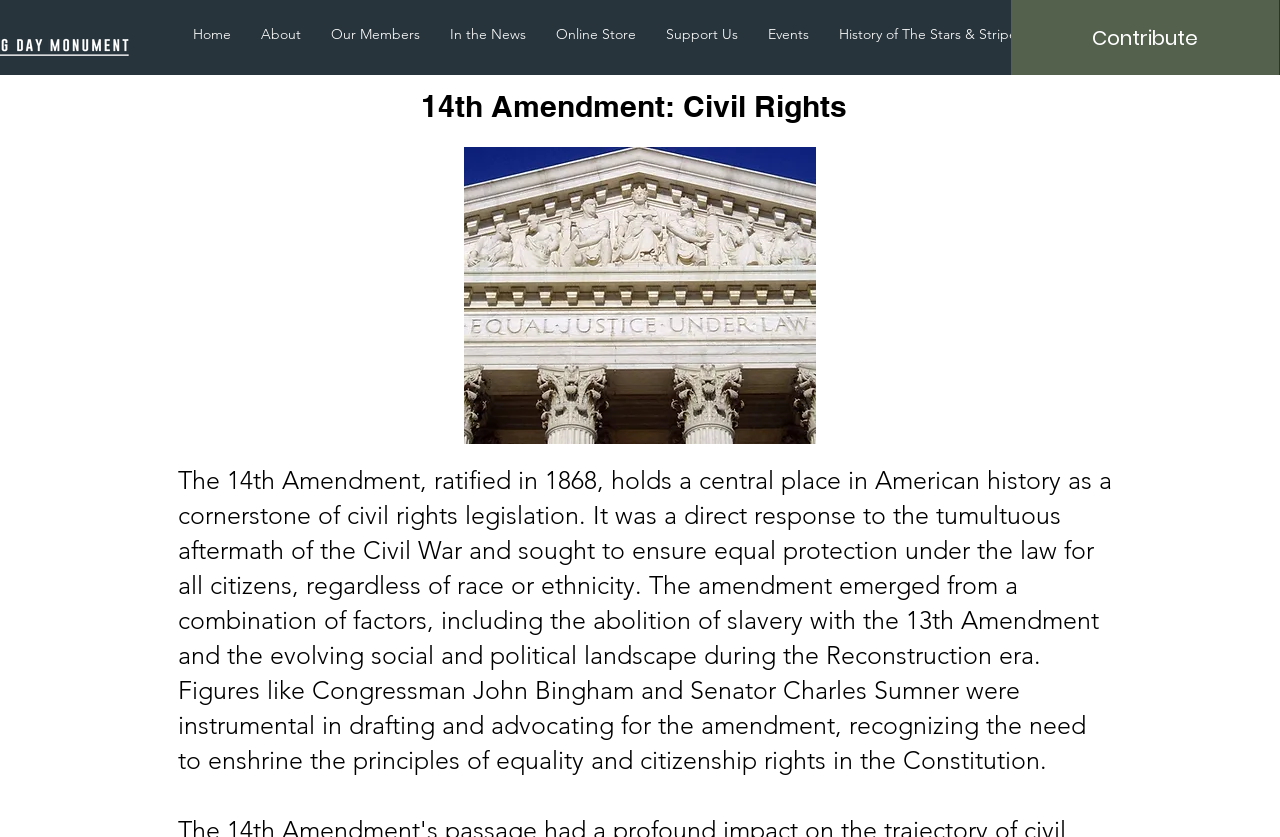What is the 'History of The Stars & Stripes' link about?
Based on the image, provide your answer in one word or phrase.

History of US flag